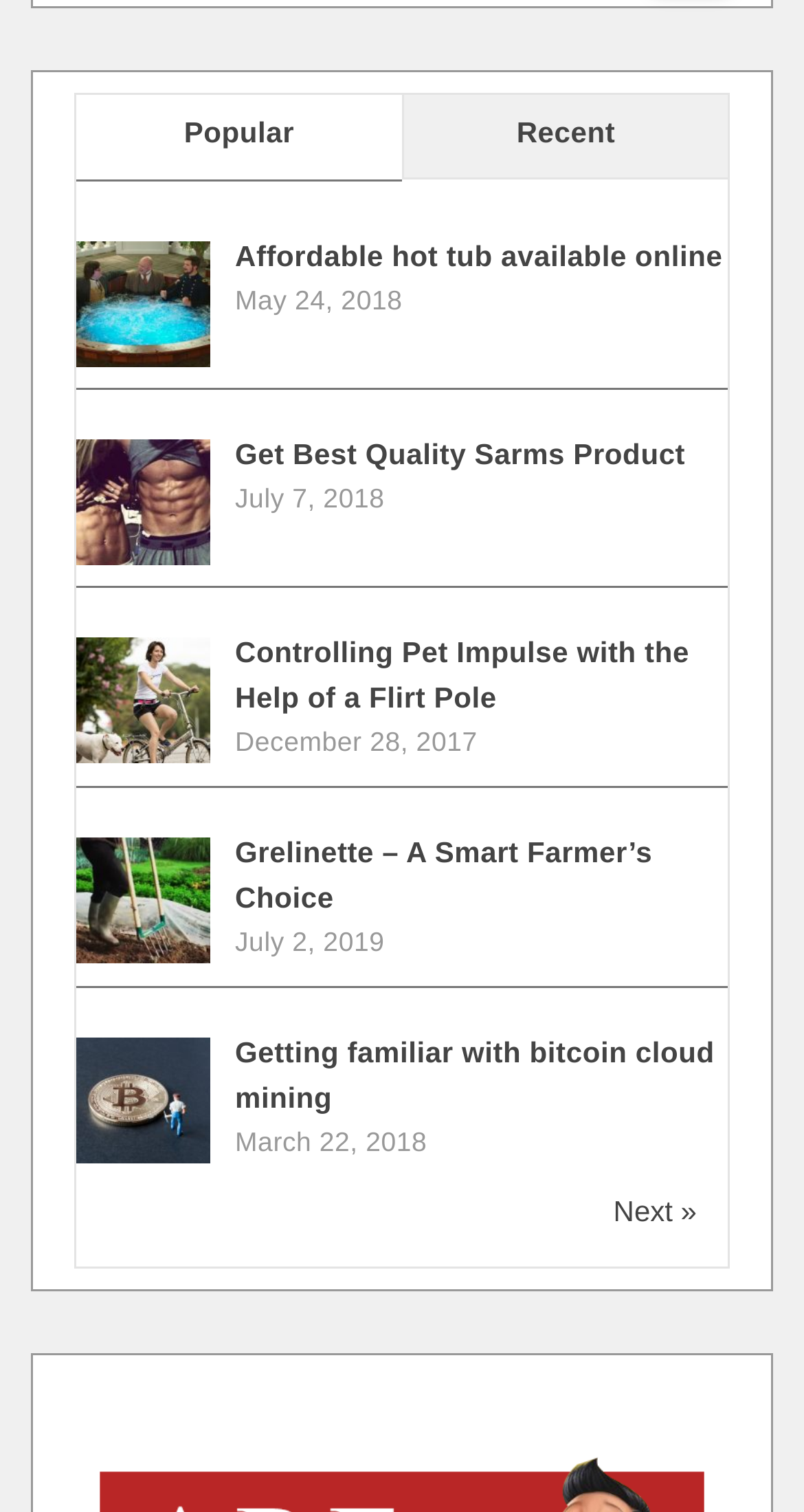What is the text of the link located at the top-left corner of the webpage?
Provide a one-word or short-phrase answer based on the image.

Popular